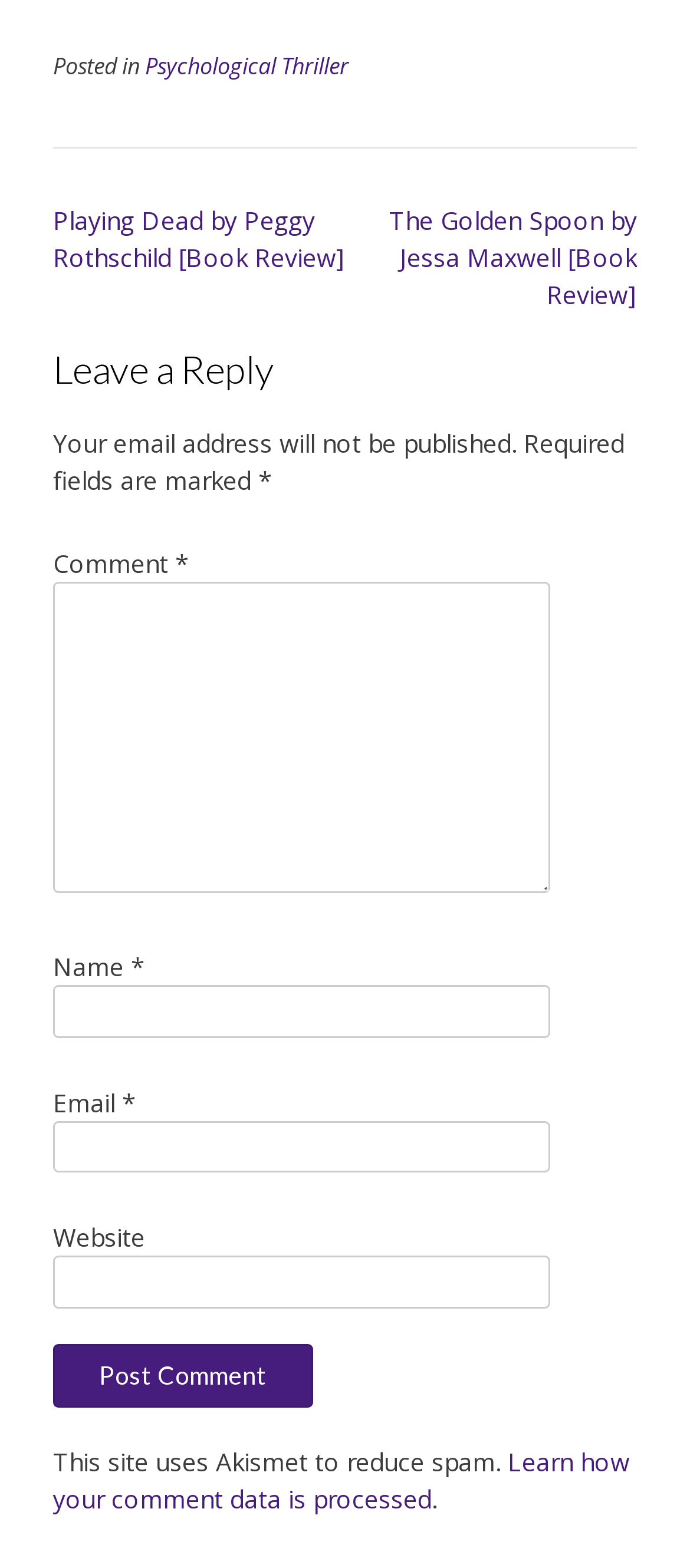What is the purpose of the 'Post Comment' button?
Kindly answer the question with as much detail as you can.

The 'Post Comment' button is placed below the text boxes for entering name, email, and website, and it is likely that clicking this button will submit the comment or reply entered by the user.